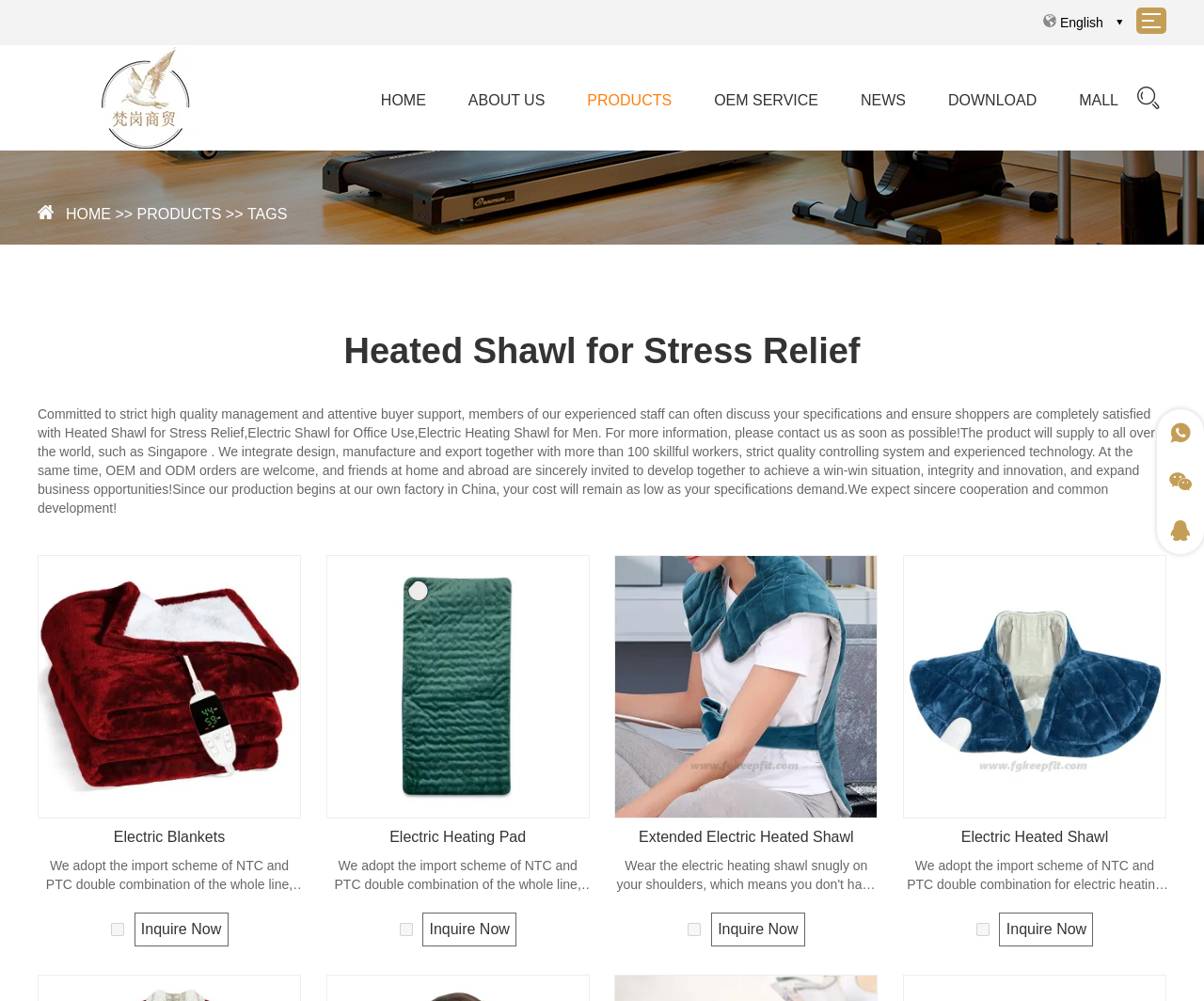Provide a short answer to the following question with just one word or phrase: What is the purpose of the checkbox?

To inquire now